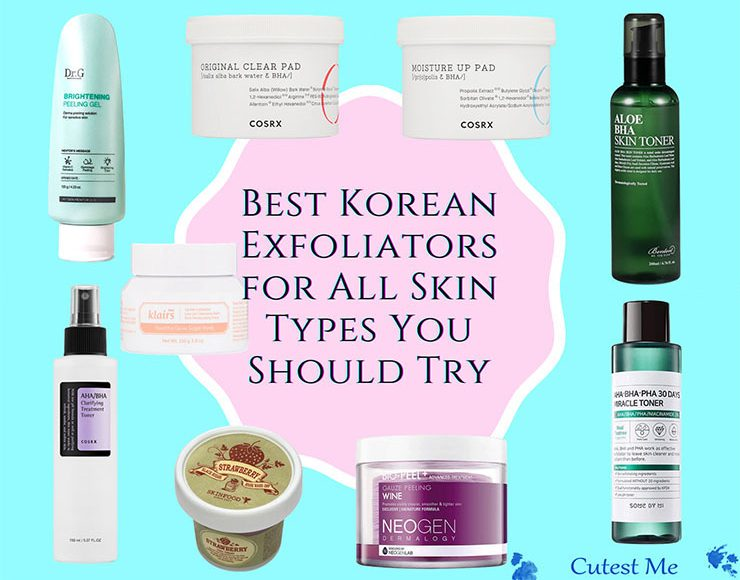What is the central text in the image?
Provide a detailed and well-explained answer to the question.

The caption states that the central text 'Best Korean Exfoliators for All Skin Types You Should Try' is featured prominently in the center of the image, surrounded by an aesthetically pleasing arrangement of product packaging.